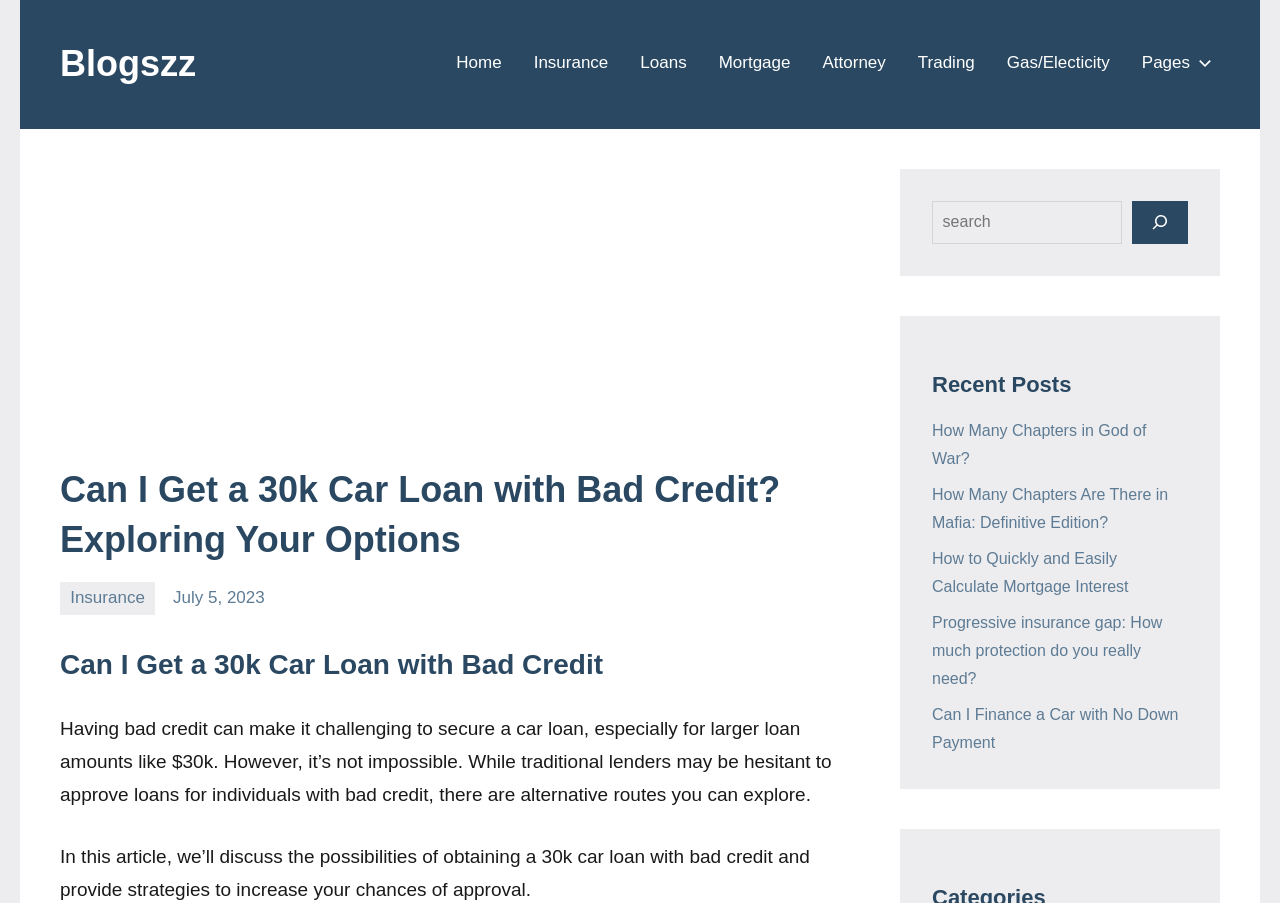From the webpage screenshot, identify the region described by Alex Schultz. Provide the bounding box coordinates as (top-left x, top-left y, bottom-right x, bottom-right y), with each value being a floating point number between 0 and 1.

None